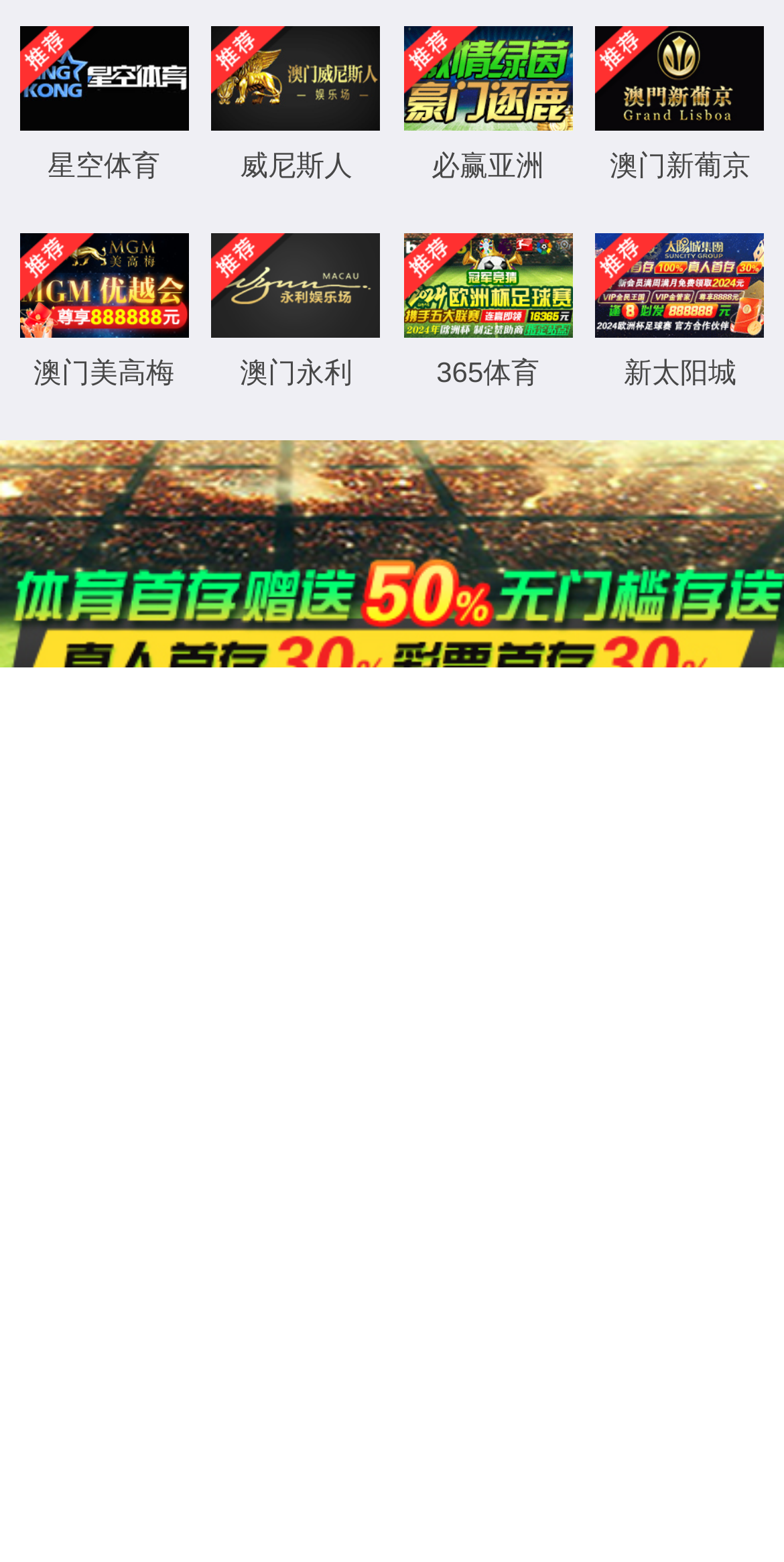Locate the UI element that matches the description NEWS in the webpage screenshot. Return the bounding box coordinates in the format (top-left x, top-left y, bottom-right x, bottom-right y), with values ranging from 0 to 1.

[0.026, 0.587, 0.31, 0.651]